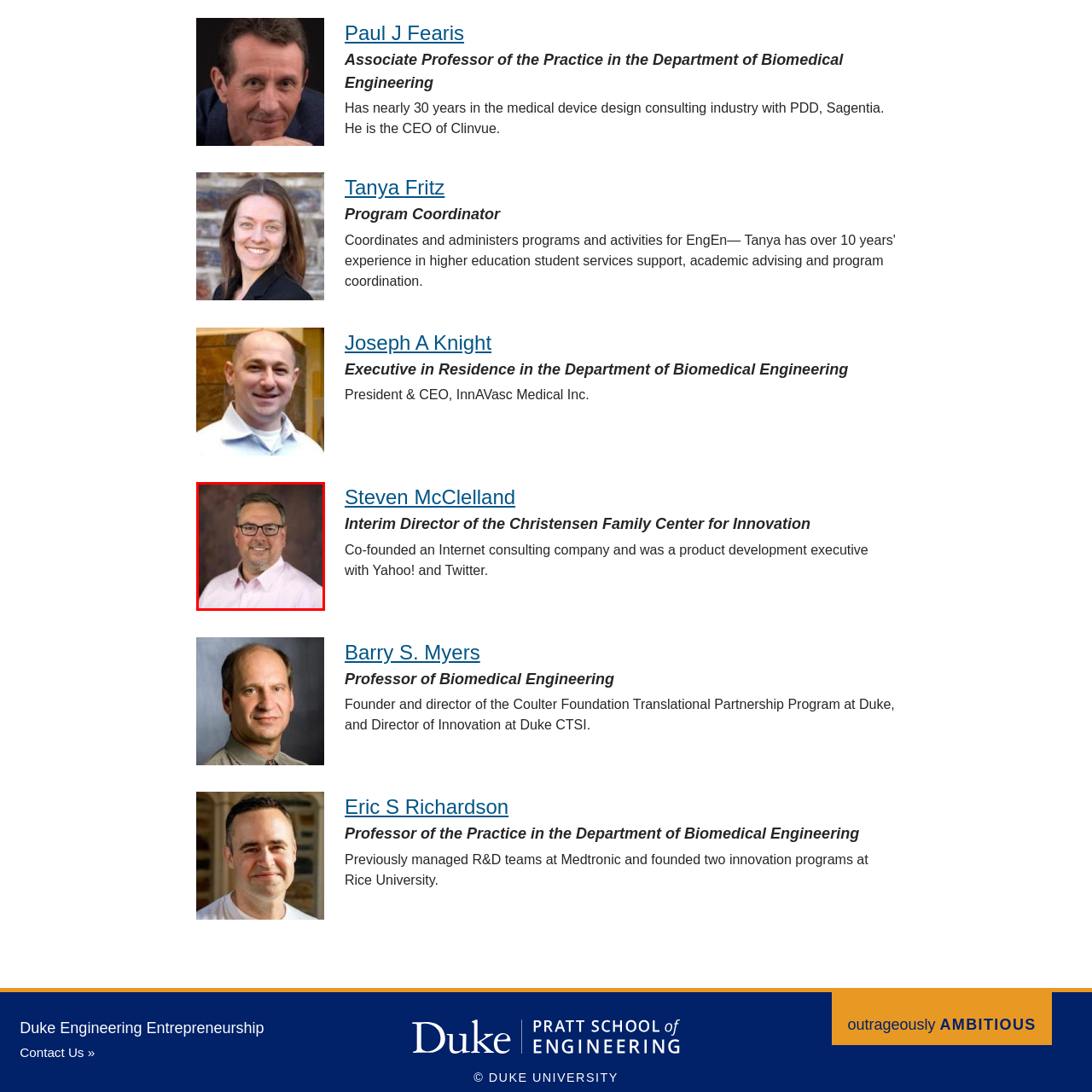Create a detailed narrative describing the image bounded by the red box.

The image features a professional headshot of Steven McClelland, who serves as the Interim Director of the Christensen Family Center for Innovation. He is depicted with a friendly smile, wearing glasses and a light pink dress shirt. The background is softly muted, providing a warm, inviting atmosphere that complements his approachable demeanor. With a strong background in technology and innovation, he co-founded an Internet consulting company and has previously held product development executive roles at notable companies such as Yahoo! and Twitter. His contributions to the field emphasize his leadership and expertise in fostering innovation within the biomedical engineering sector.